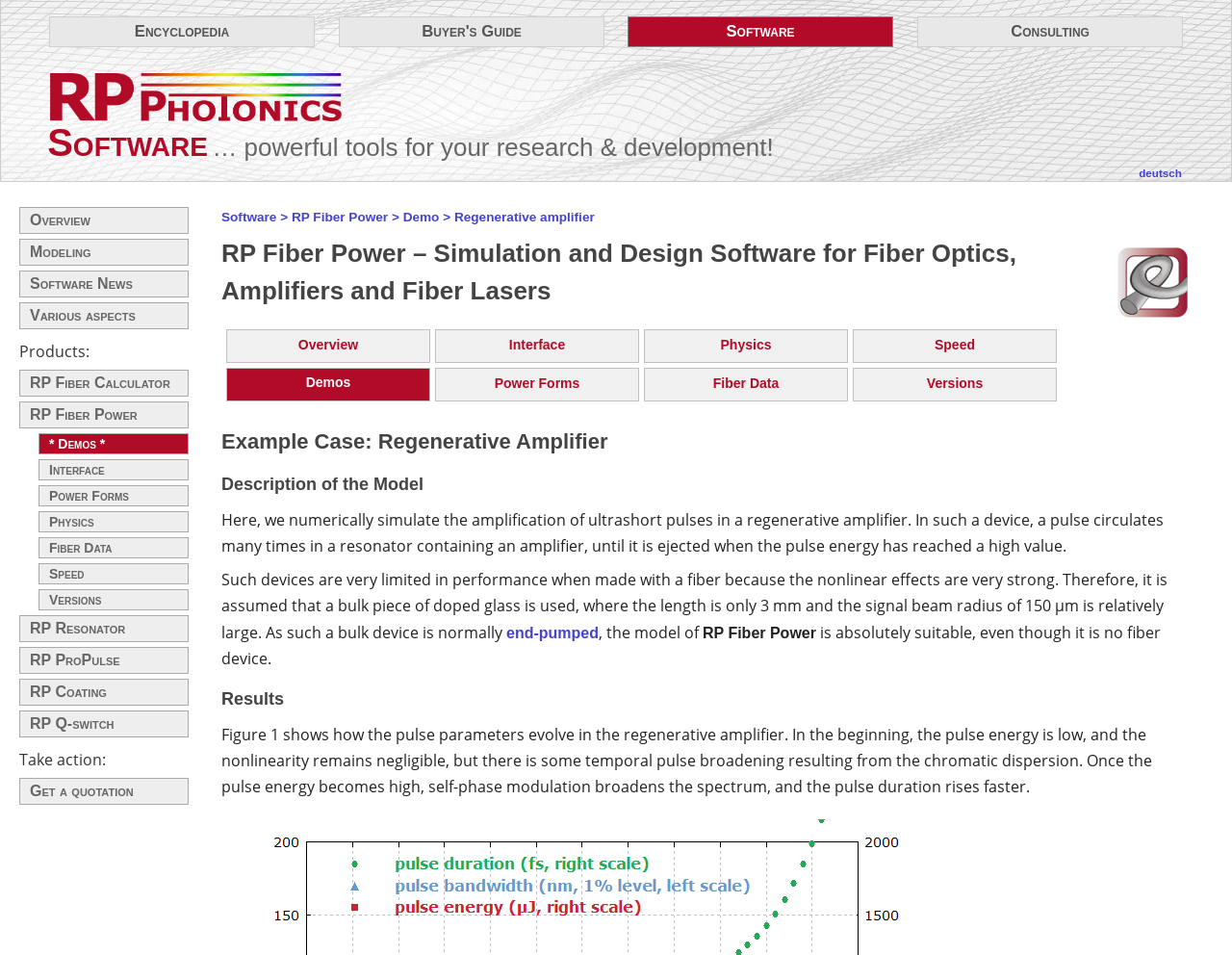What is the length of the bulk piece of doped glass used in the regenerative amplifier?
Please answer the question with as much detail as possible using the screenshot.

According to the description, a bulk piece of doped glass is used in the regenerative amplifier, where the length is only 3 mm and the signal beam radius of 150 μm is relatively large.